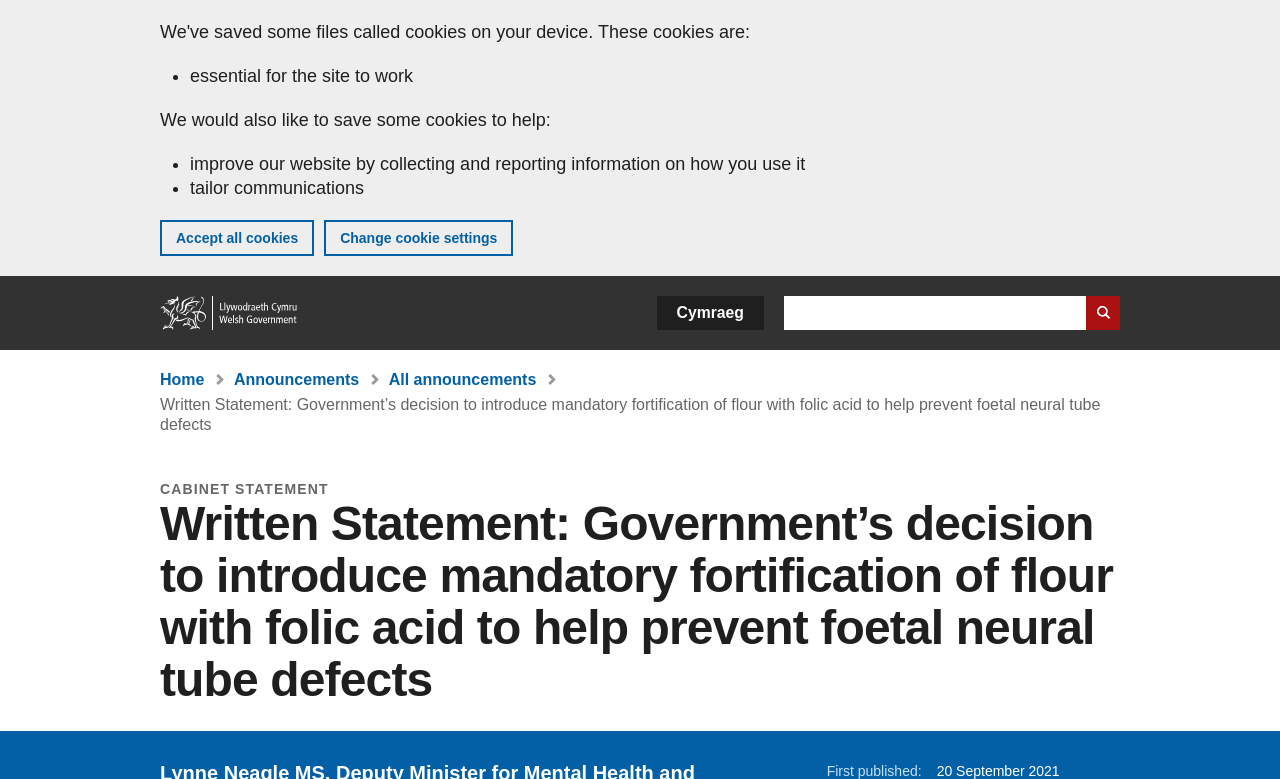Determine the bounding box coordinates of the UI element described by: "parent_node: Search name="globalkeywords"".

[0.612, 0.38, 0.875, 0.424]